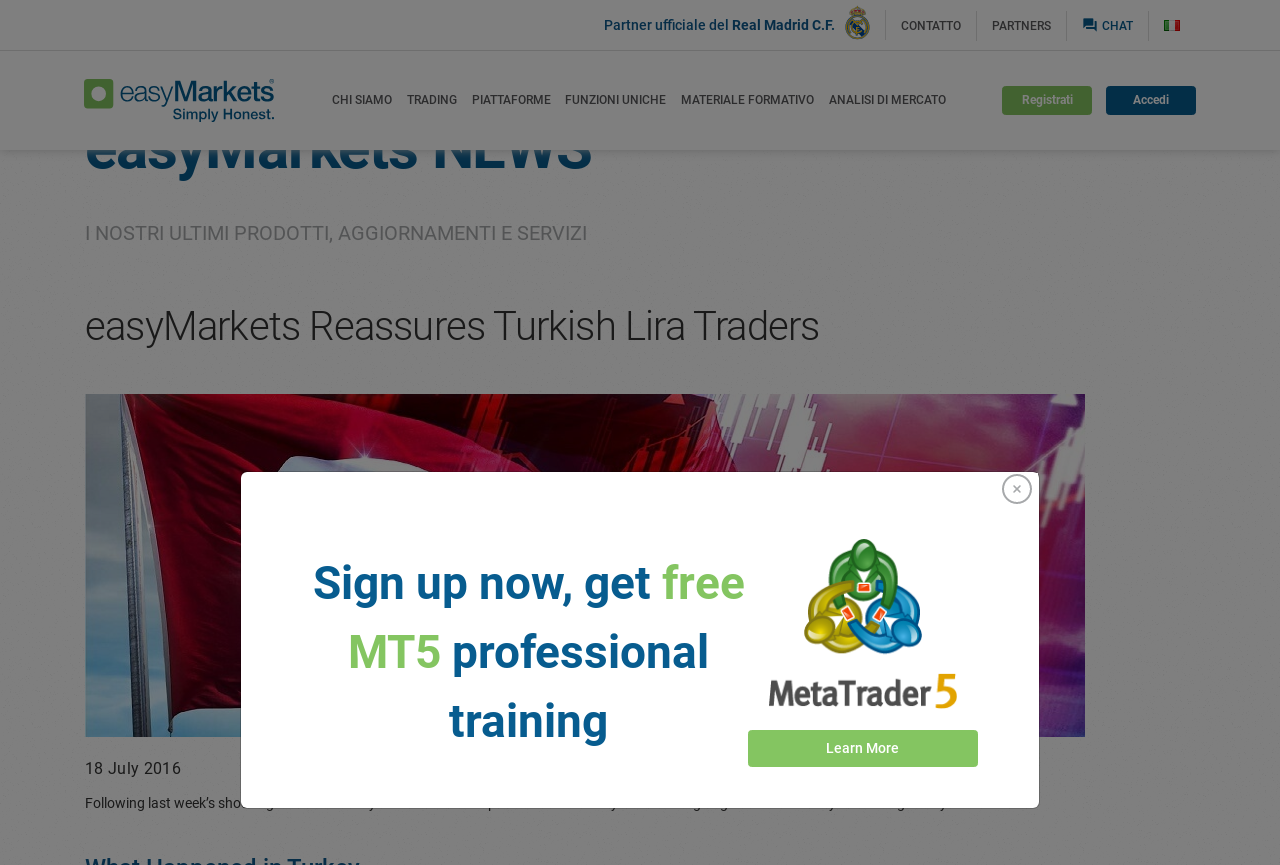Determine the bounding box coordinates for the area that should be clicked to carry out the following instruction: "select news category".

None